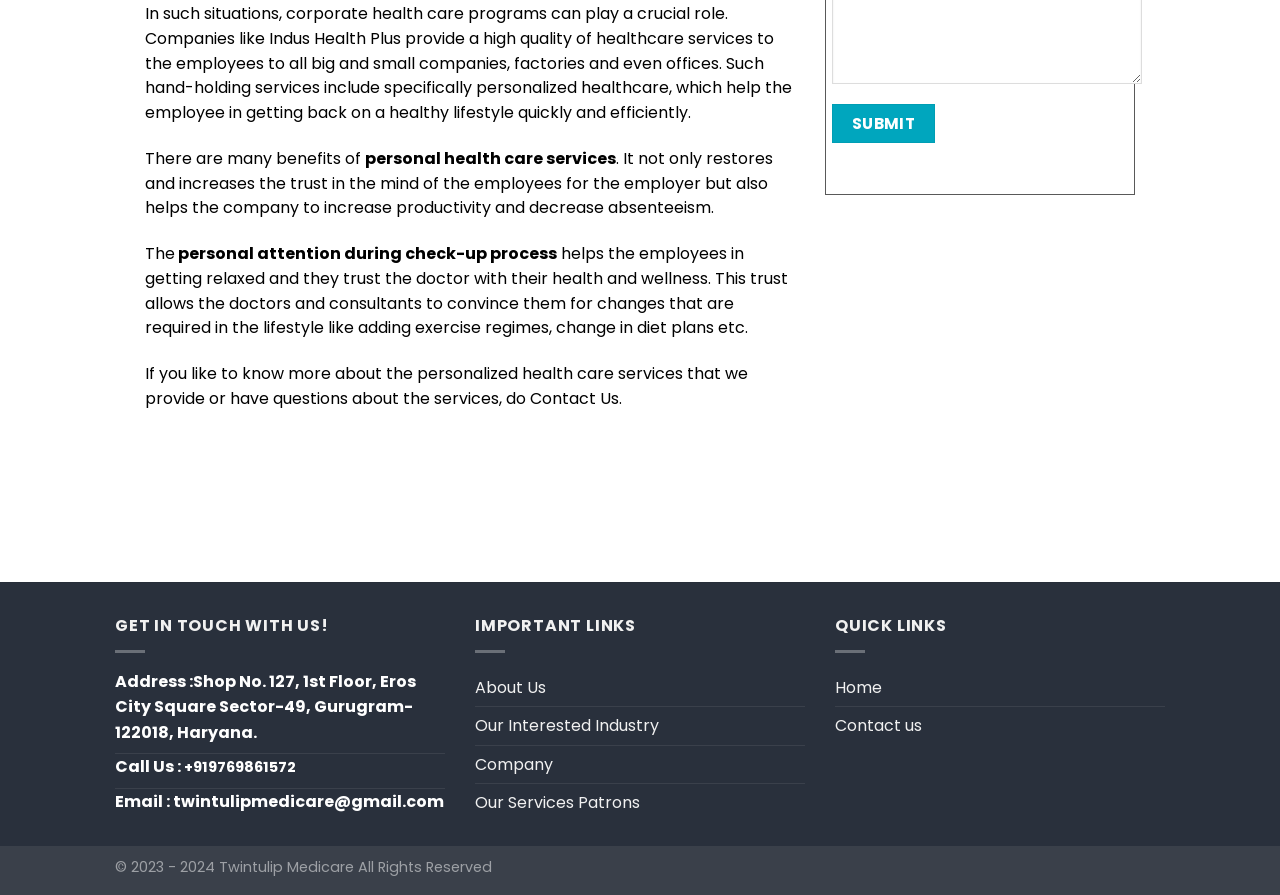Please determine the bounding box coordinates for the UI element described here. Use the format (top-left x, top-left y, bottom-right x, bottom-right y) with values bounded between 0 and 1: Our Services Patrons

[0.371, 0.876, 0.5, 0.918]